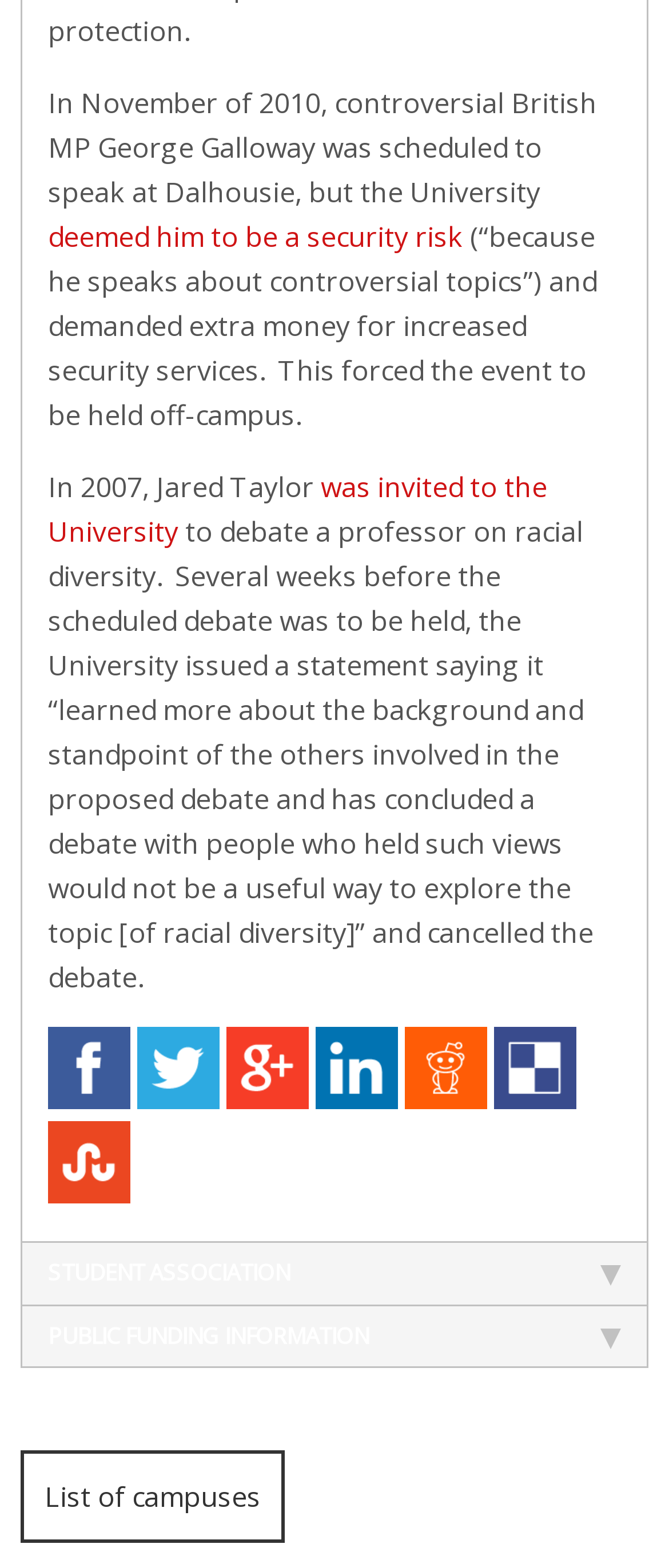For the given element description List of campuses, determine the bounding box coordinates of the UI element. The coordinates should follow the format (top-left x, top-left y, bottom-right x, bottom-right y) and be within the range of 0 to 1.

[0.031, 0.925, 0.426, 0.984]